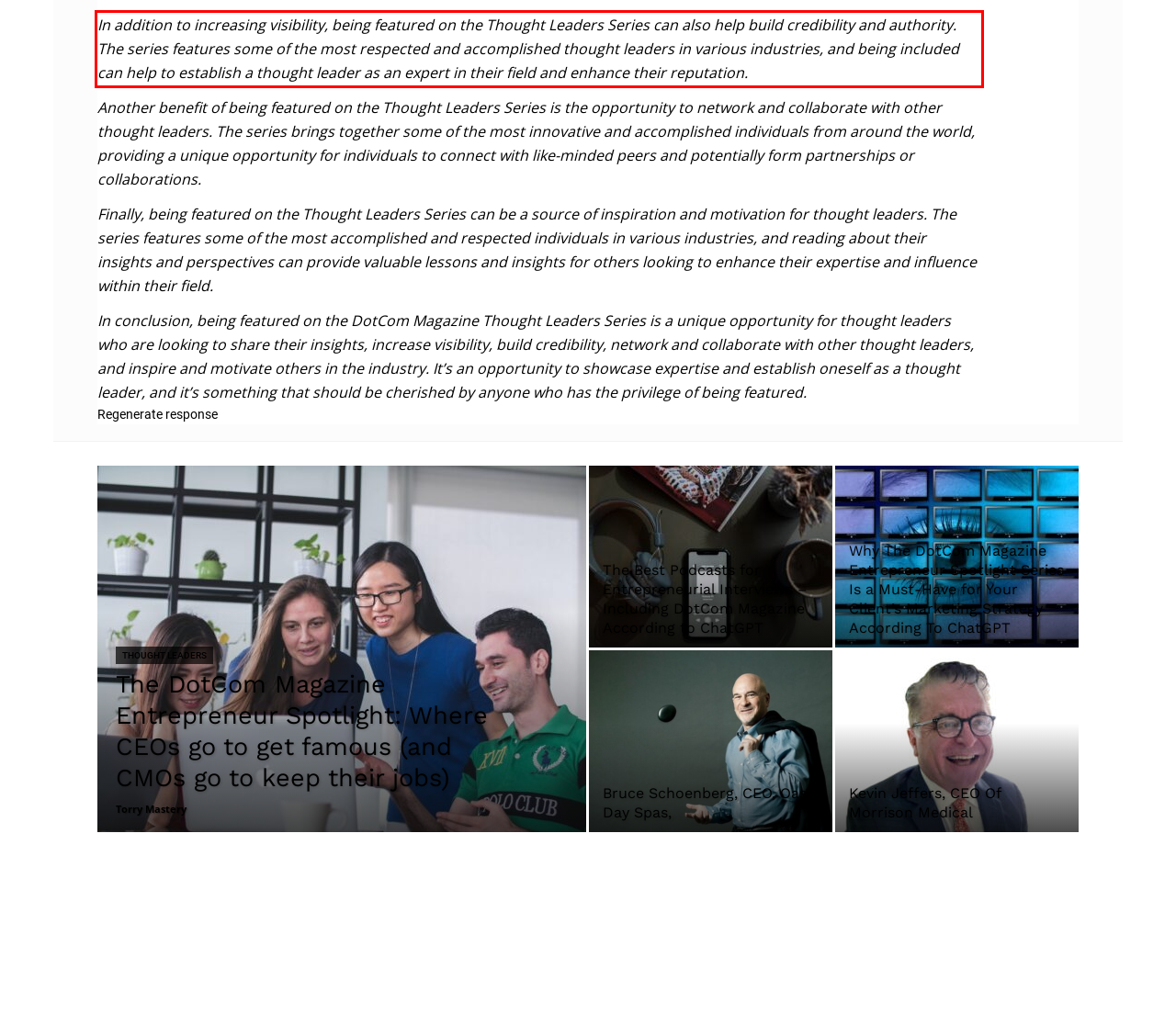Within the screenshot of the webpage, locate the red bounding box and use OCR to identify and provide the text content inside it.

In addition to increasing visibility, being featured on the Thought Leaders Series can also help build credibility and authority. The series features some of the most respected and accomplished thought leaders in various industries, and being included can help to establish a thought leader as an expert in their field and enhance their reputation.